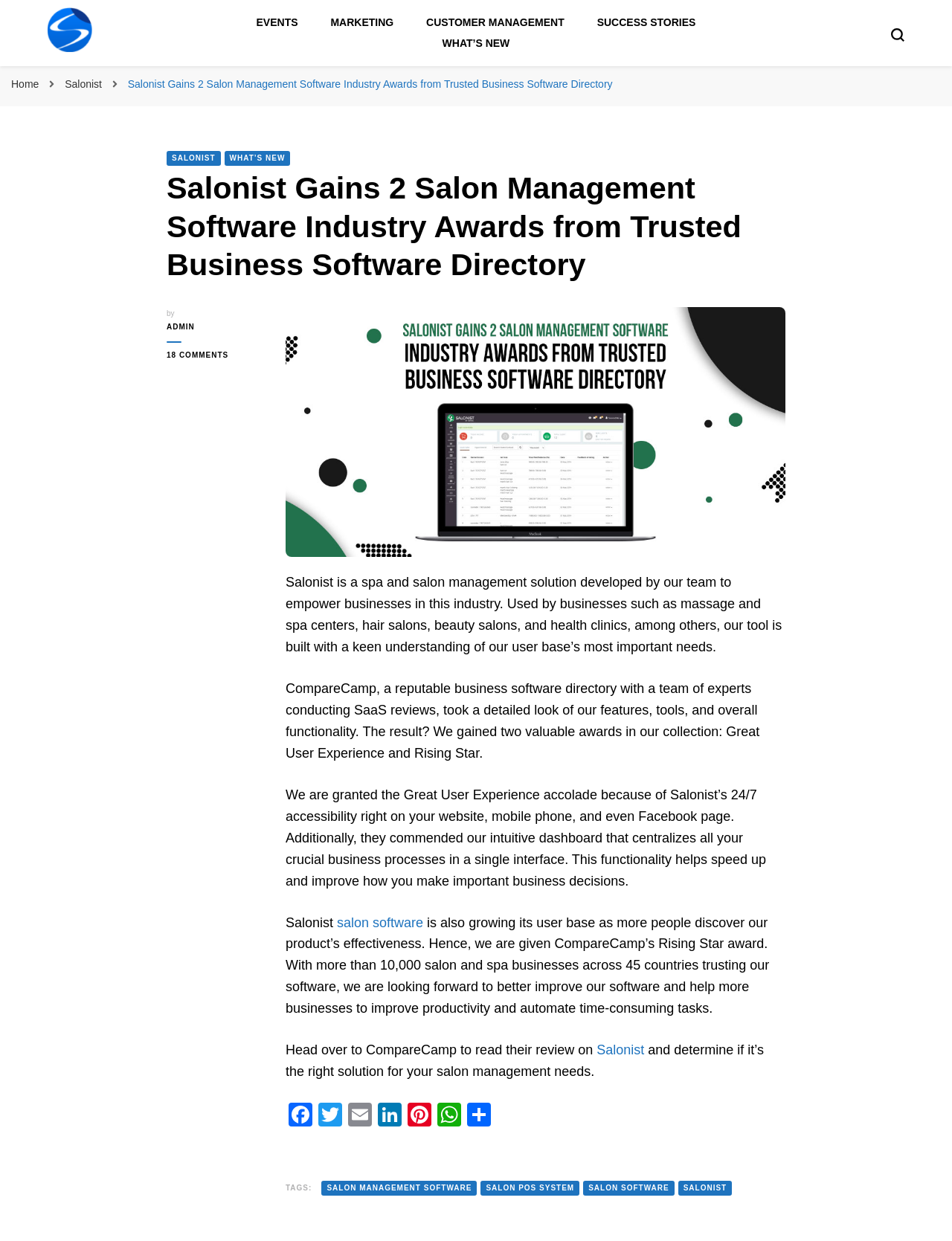Please identify the bounding box coordinates of the element's region that should be clicked to execute the following instruction: "Go to 'Home'". The bounding box coordinates must be four float numbers between 0 and 1, i.e., [left, top, right, bottom].

None